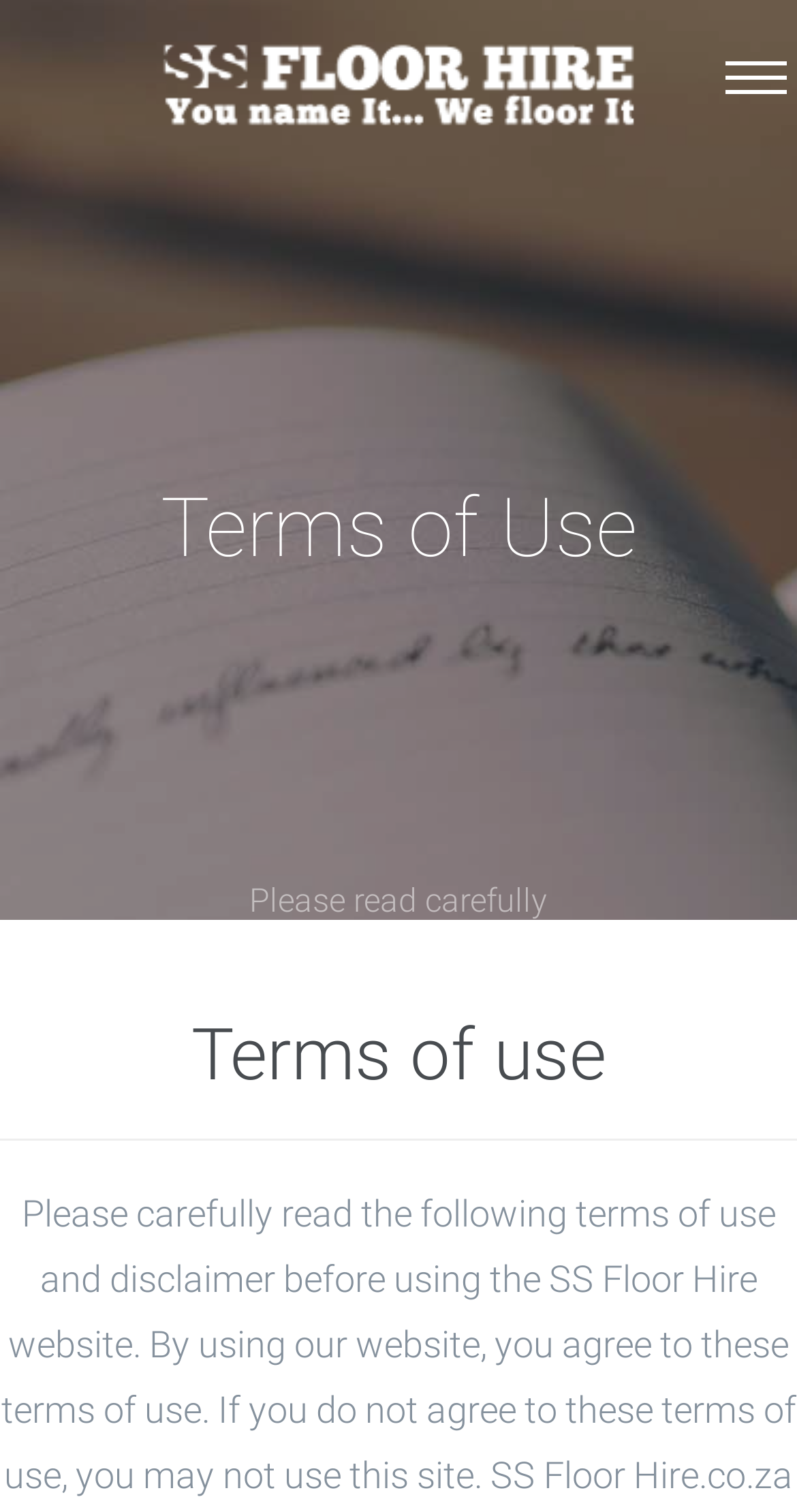Locate the coordinates of the bounding box for the clickable region that fulfills this instruction: "Click on FAQs".

[0.41, 0.256, 0.515, 0.284]